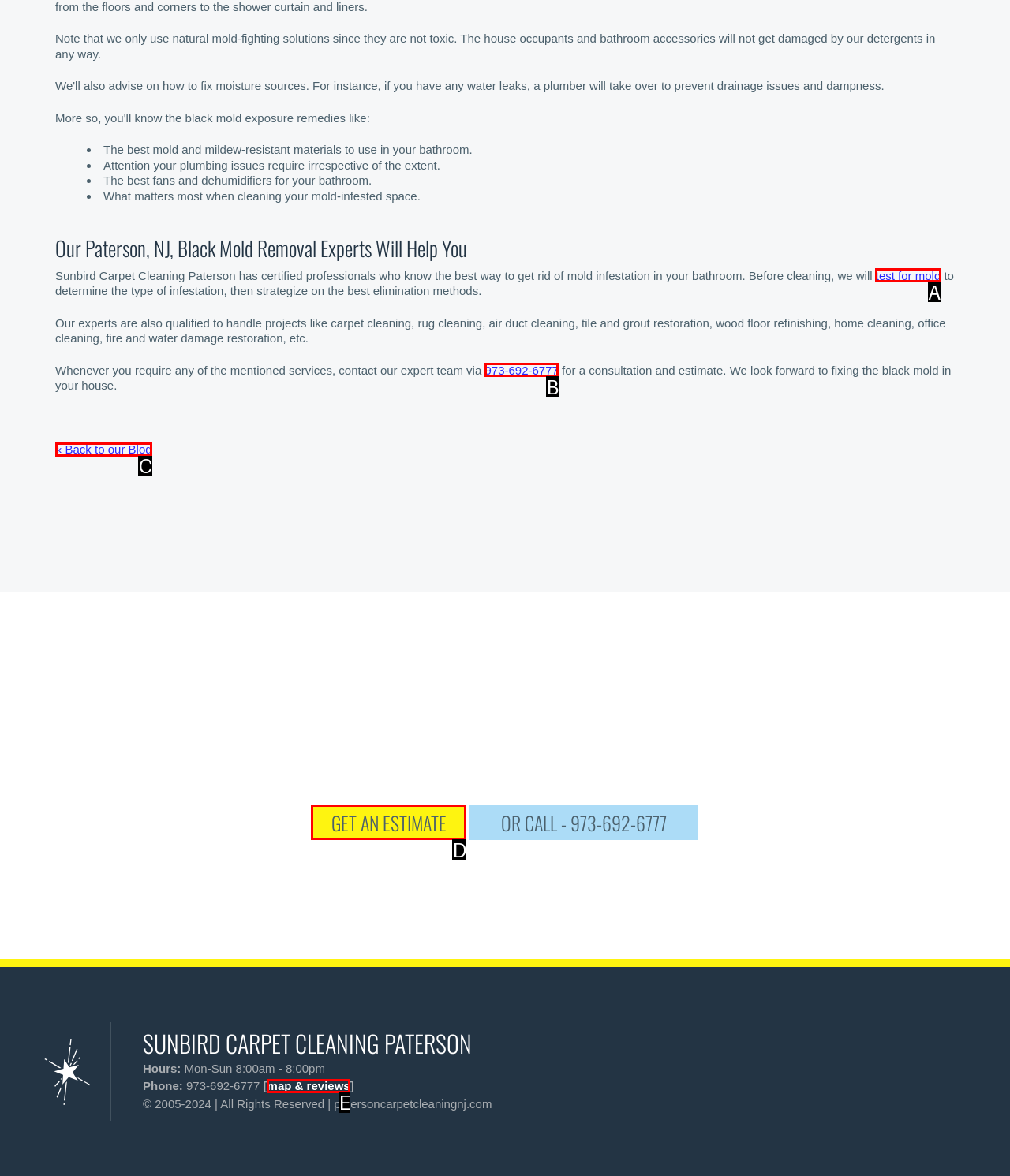Choose the UI element that best aligns with the description: GET AN ESTIMATE
Respond with the letter of the chosen option directly.

D